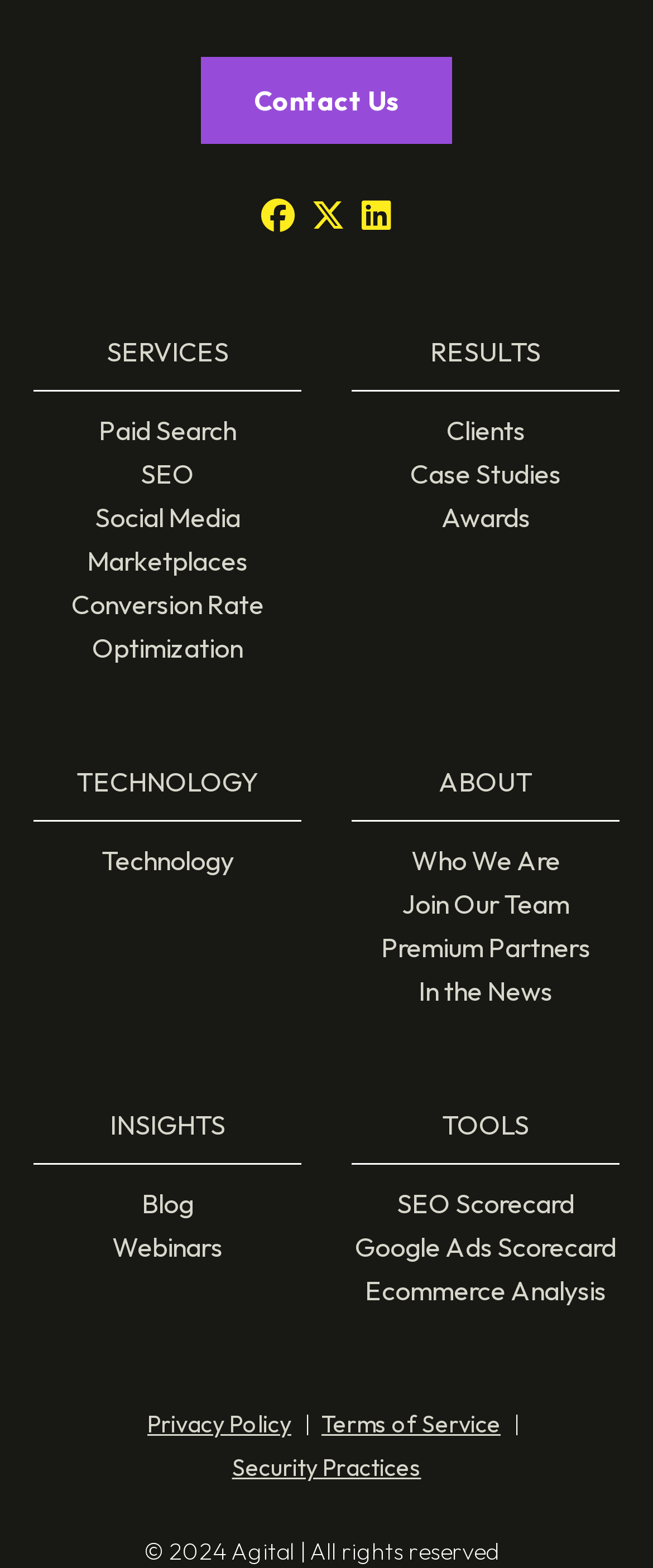Mark the bounding box of the element that matches the following description: "Ecommerce Analysis".

[0.559, 0.812, 0.928, 0.833]